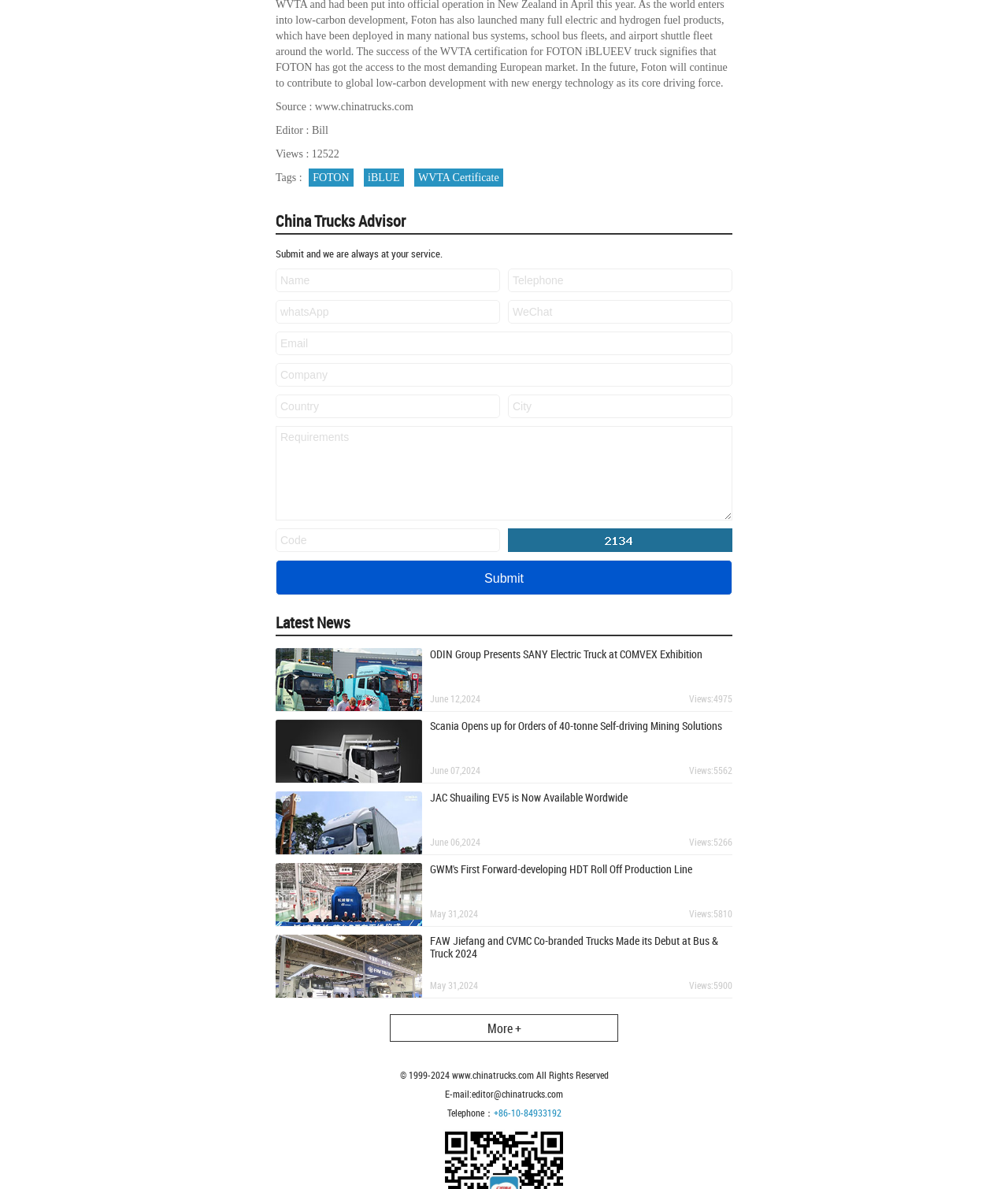Identify the bounding box for the described UI element: "Objectify, my kind of movie".

None